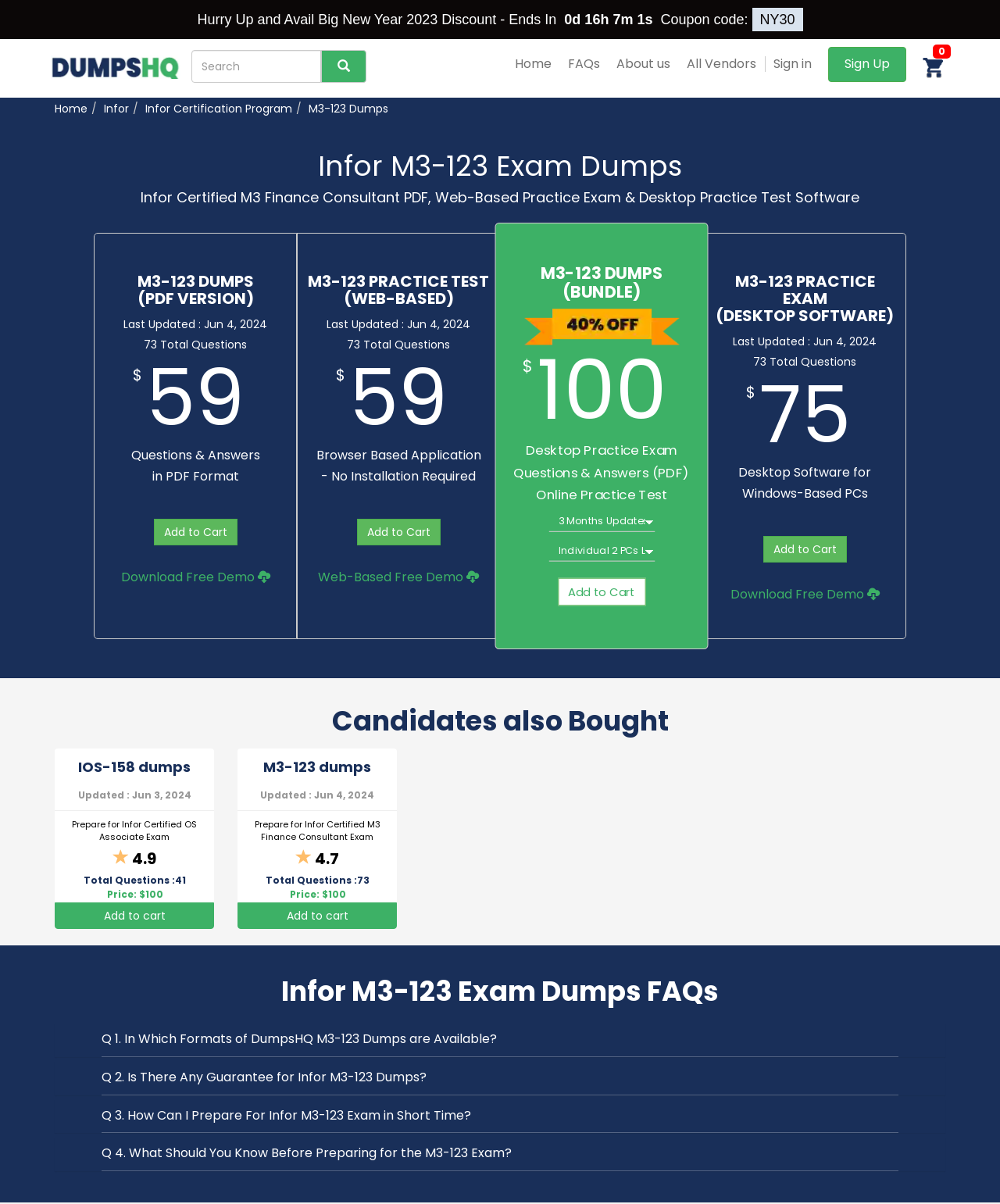Please determine the bounding box coordinates of the clickable area required to carry out the following instruction: "View Infor M3-123 exam dumps FAQs". The coordinates must be four float numbers between 0 and 1, represented as [left, top, right, bottom].

[0.078, 0.792, 0.922, 0.836]